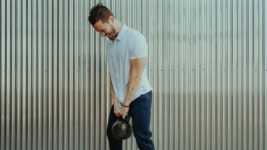Thoroughly describe what you see in the image.

In this image, a man is depicted in a dynamic fitness setting, lifting a kettlebell with a focused expression. He is dressed in a casual yet stylish outfit that embodies the athleisure trend, characterized by a fitted white polo shirt and dark pants. The backdrop features a sleek, corrugated metal wall, enhancing the modern feel of the scene. This image encapsulates the essence of athleisure, blending comfort with functionality, and showcases how activewear can transition seamlessly into everyday style, reflecting contemporary attitudes toward fitness and well-being.